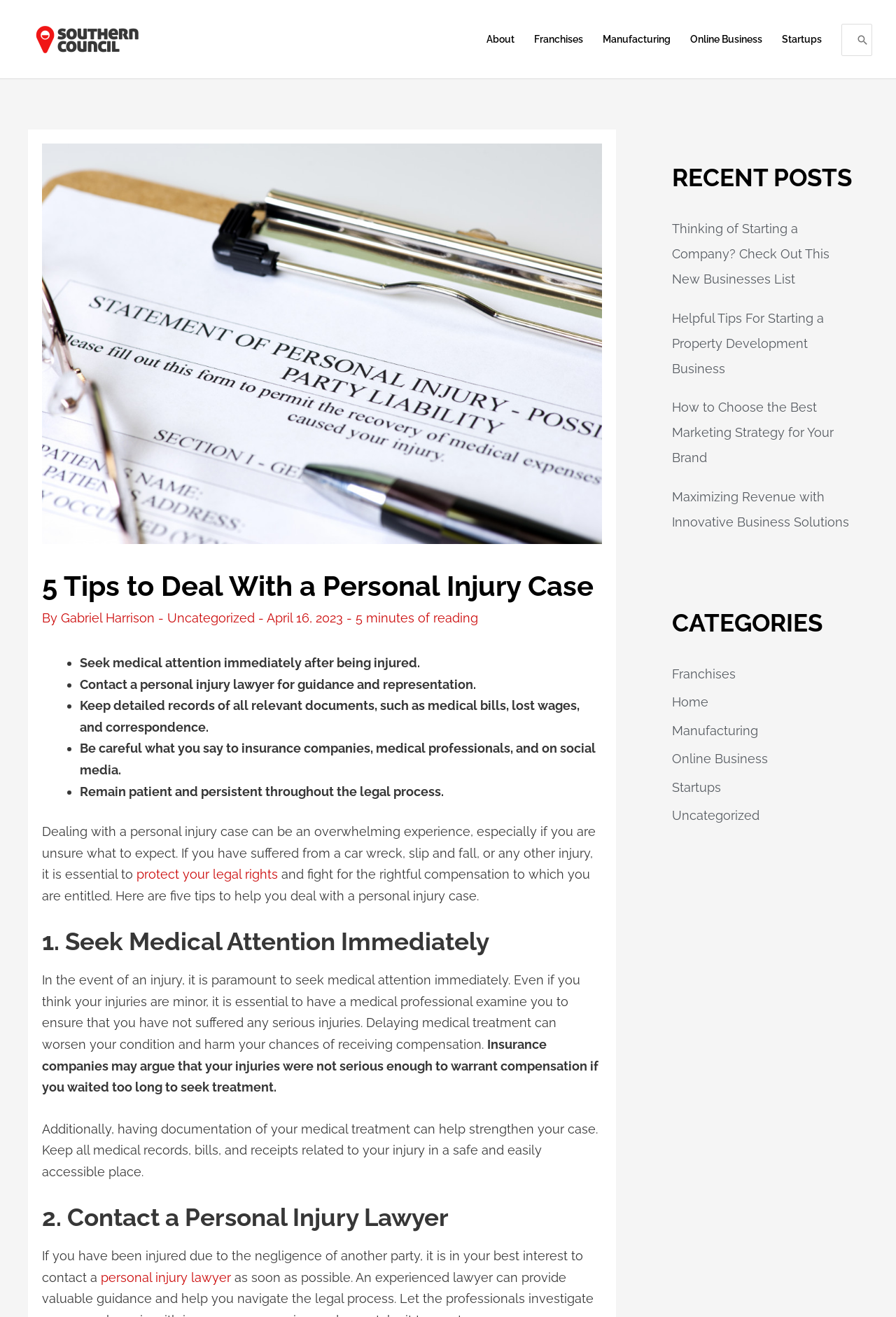By analyzing the image, answer the following question with a detailed response: What is the author of the article '5 Tips to Deal With a Personal Injury Case'?

The author of the article '5 Tips to Deal With a Personal Injury Case' is mentioned below the title of the article, where it says 'By Gabriel Harrison'.